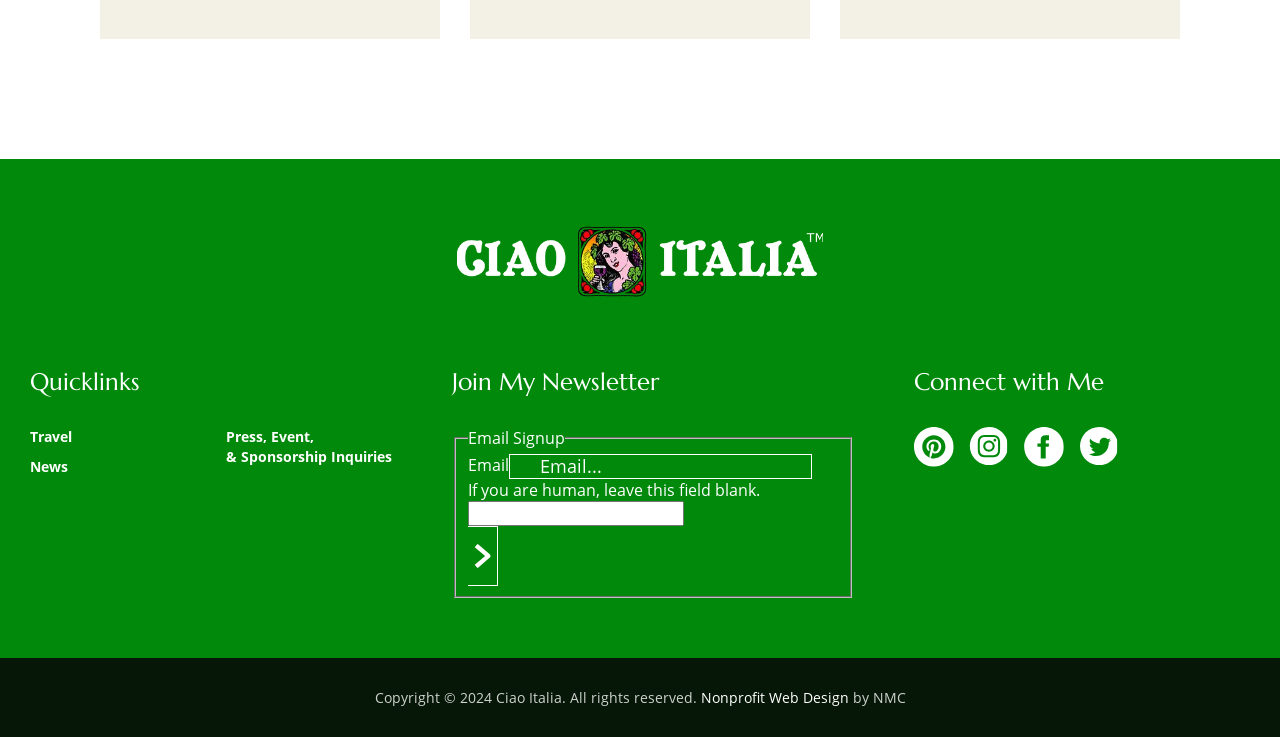Answer succinctly with a single word or phrase:
What is the copyright year of the website?

2024